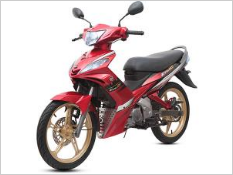Describe all the visual components present in the image.

The image showcases the EVO Z 135, an underbone motorcycle distinguished by its vibrant red color and sleek design. Featuring a modern aesthetic, the motorcycle boasts intricate styling with sporty lines and attractive gold rims that enhance its visual appeal. Equipped with a robust 4-stroke, single-cylinder, air-cooled horizontal engine, the EVO Z 135 is engineered for performance and reliability. It also comes with a comfortable seat designed for rider ergonomics, making it suitable for both urban commuting and longer rides. This motorcycle promises not only style but also efficiency on the road, embodying the essence of modern motorcycle engineering.